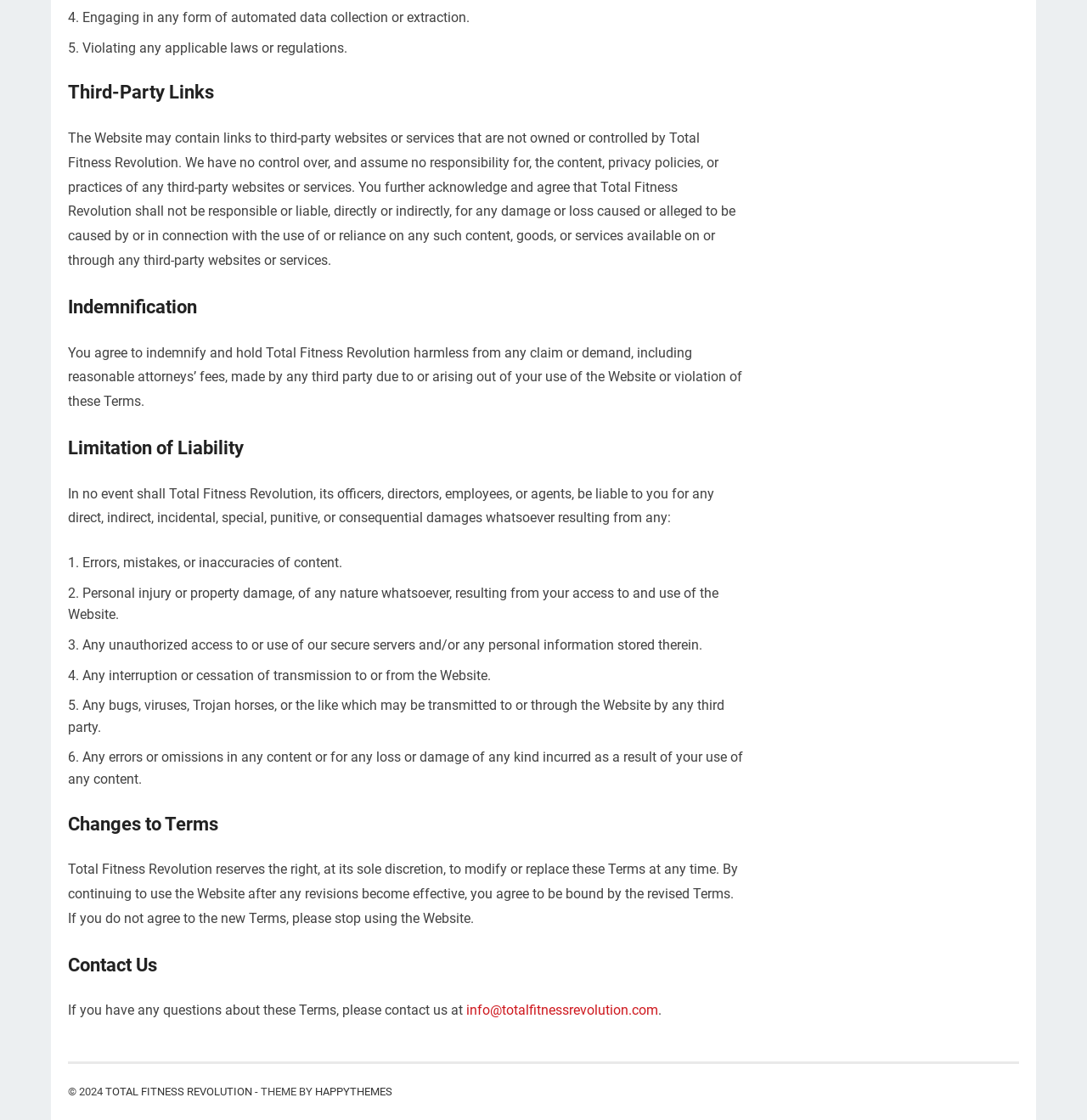From the webpage screenshot, predict the bounding box of the UI element that matches this description: "info@totalfitnessrevolution.com".

[0.429, 0.895, 0.605, 0.909]